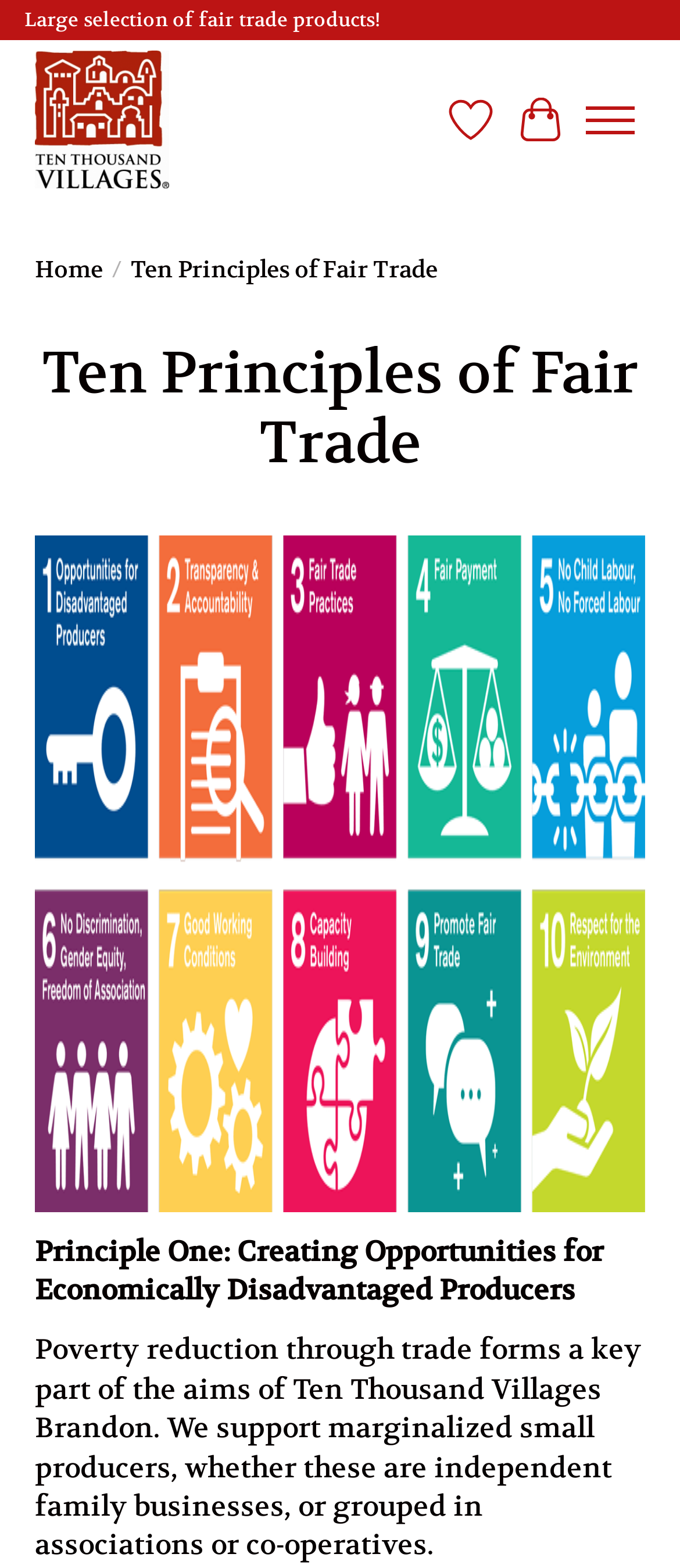Explain the webpage's layout and main content in detail.

The webpage is about the Ten Principles of Fair Trade, specifically highlighting the first principle, "Creating Opportunities for Economically Disadvantaged Producers". At the top, there is a brief introduction stating "Large selection of fair trade products!".

Below the introduction, there is a link to "Brandon - Ten Thousand Villages" accompanied by an image, which is positioned on the left side of the page. To the right of this link, there are three elements aligned horizontally: a link to "Wish List" with an image, a button to "Toggle cart" with an image, and a button to "Toggle menu".

Underneath these elements, there is a navigation section labeled "Breadcrumbs" that displays the page's hierarchy, with links to "Home" and a static text "Ten Principles of Fair Trade". 

The main content of the page is headed by a title "Ten Principles of Fair Trade" and focuses on the first principle. There are two paragraphs of text that explain the principle, with the first paragraph stating the principle's name and the second paragraph providing a detailed description of how Ten Thousand Villages Brandon supports marginalized small producers.

Overall, the webpage has a simple and organized structure, with clear headings and concise text that effectively communicates the information about the first principle of fair trade.